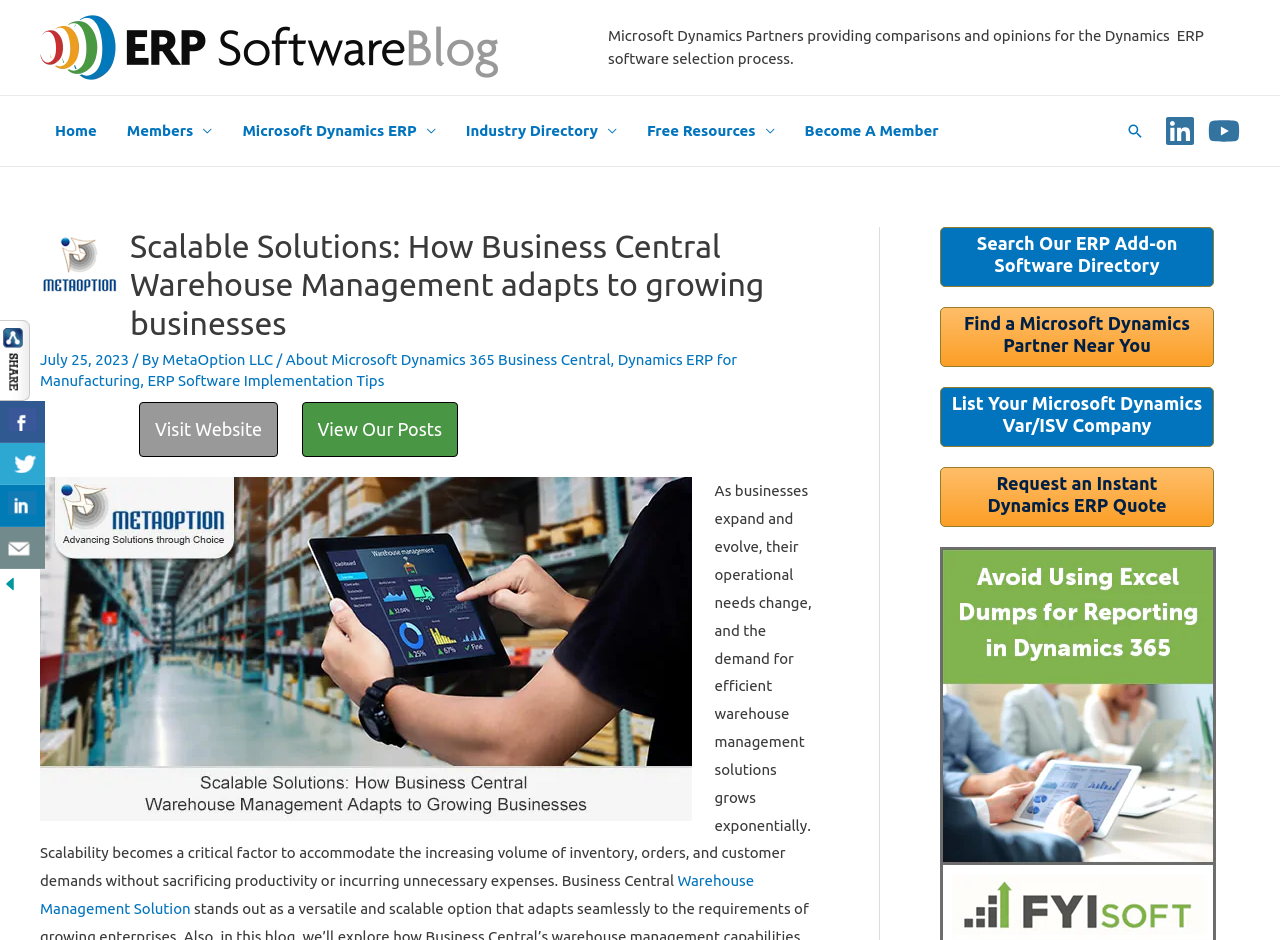Given the element description Visit Website, predict the bounding box coordinates for the UI element in the webpage screenshot. The format should be (top-left x, top-left y, bottom-right x, bottom-right y), and the values should be between 0 and 1.

[0.109, 0.428, 0.217, 0.487]